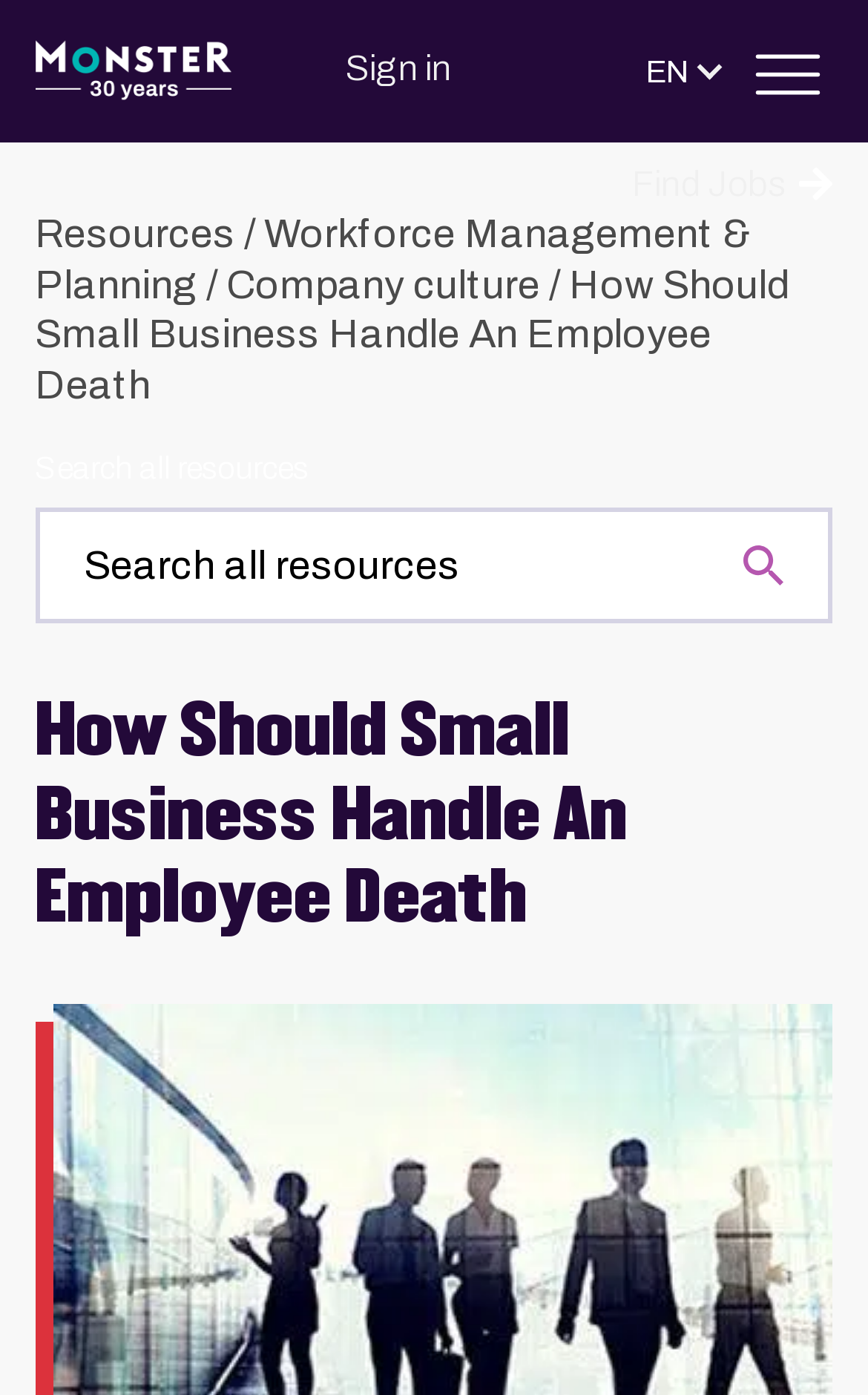Provide an in-depth caption for the webpage.

The webpage is about handling an employee death in a small business, with a focus on managing logistics with compassion and allowing staff to grieve properly. 

At the top left of the page, there is a Monster logo, which is an image. Next to it, there is a link to "Skip to content". On the top right, there is an "Open Menu" button, a "Sign in" link, and a language selection dropdown with the current language set to "EN" (English). 

Below the top navigation, there is a breadcrumb navigation menu that shows the current page's location within the website's hierarchy. The breadcrumb menu starts with "Resources", followed by "Workforce Management & Planning", then "Company culture", and finally the current page, "How Should Small Business Handle An Employee Death". 

To the right of the breadcrumb menu, there is a search bar with a label "Search all resources" and a search box. 

The main content of the page is headed by a title "How Should Small Business Handle An Employee Death", which is also the title of the webpage. There is a large block of text or article content below the title, but its exact content is not specified.